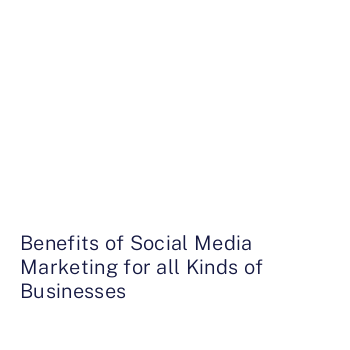What is the topic of the article? Refer to the image and provide a one-word or short phrase answer.

Social media marketing